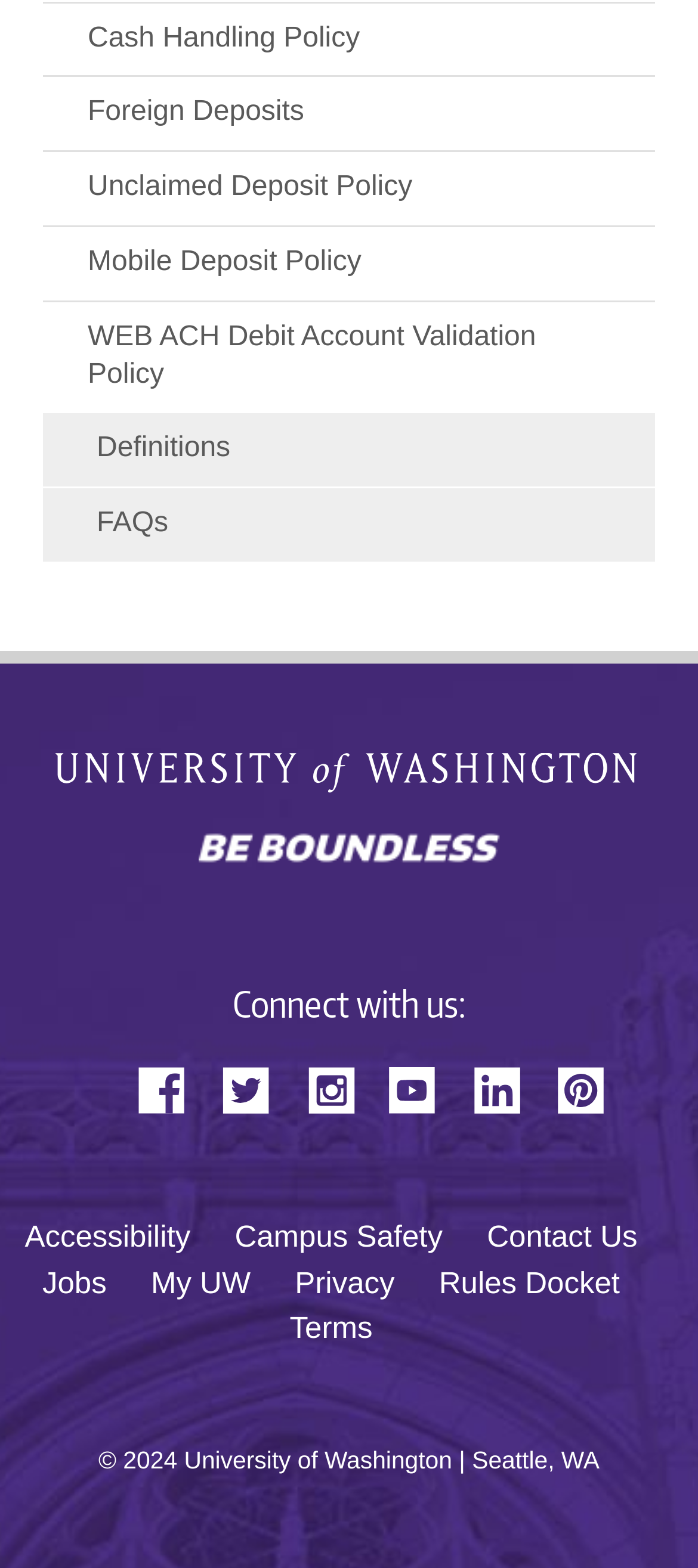Identify the bounding box coordinates for the UI element mentioned here: "About Us". Provide the coordinates as four float values between 0 and 1, i.e., [left, top, right, bottom].

None